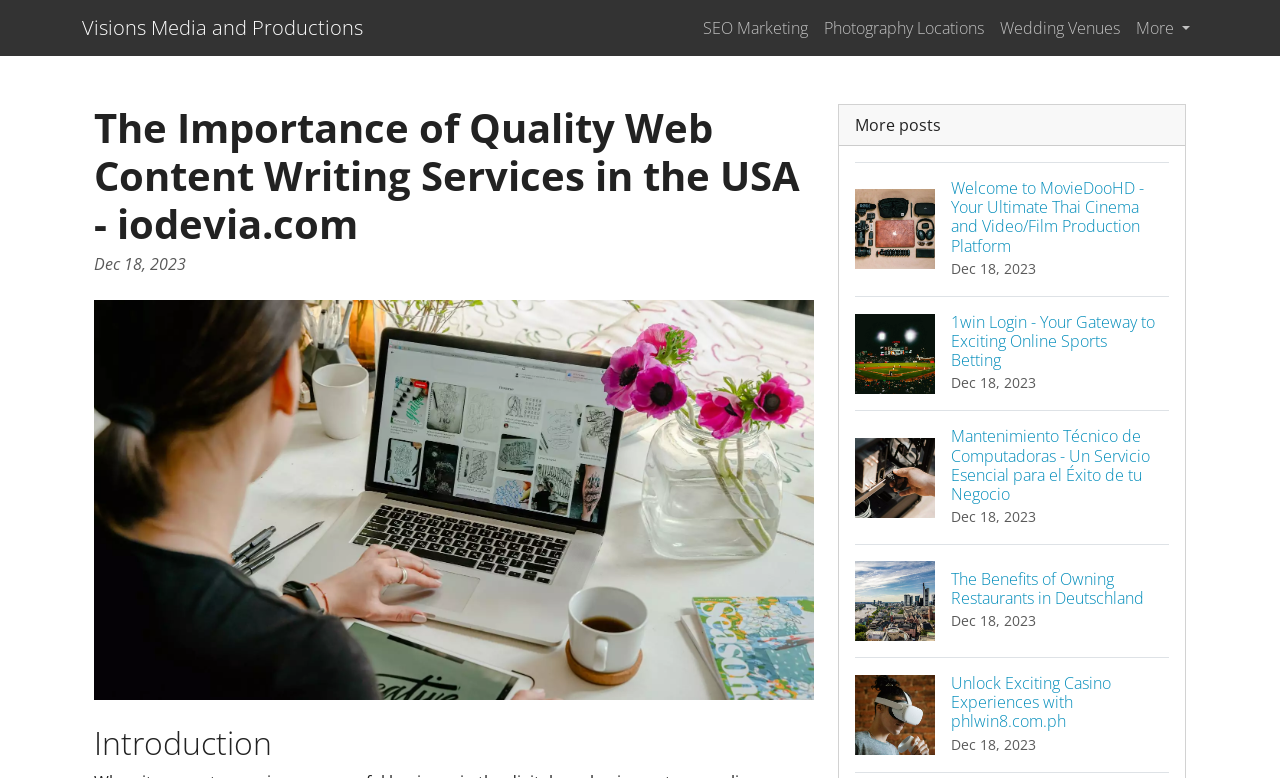Please predict the bounding box coordinates of the element's region where a click is necessary to complete the following instruction: "Read more posts". The coordinates should be represented by four float numbers between 0 and 1, i.e., [left, top, right, bottom].

[0.881, 0.01, 0.936, 0.062]